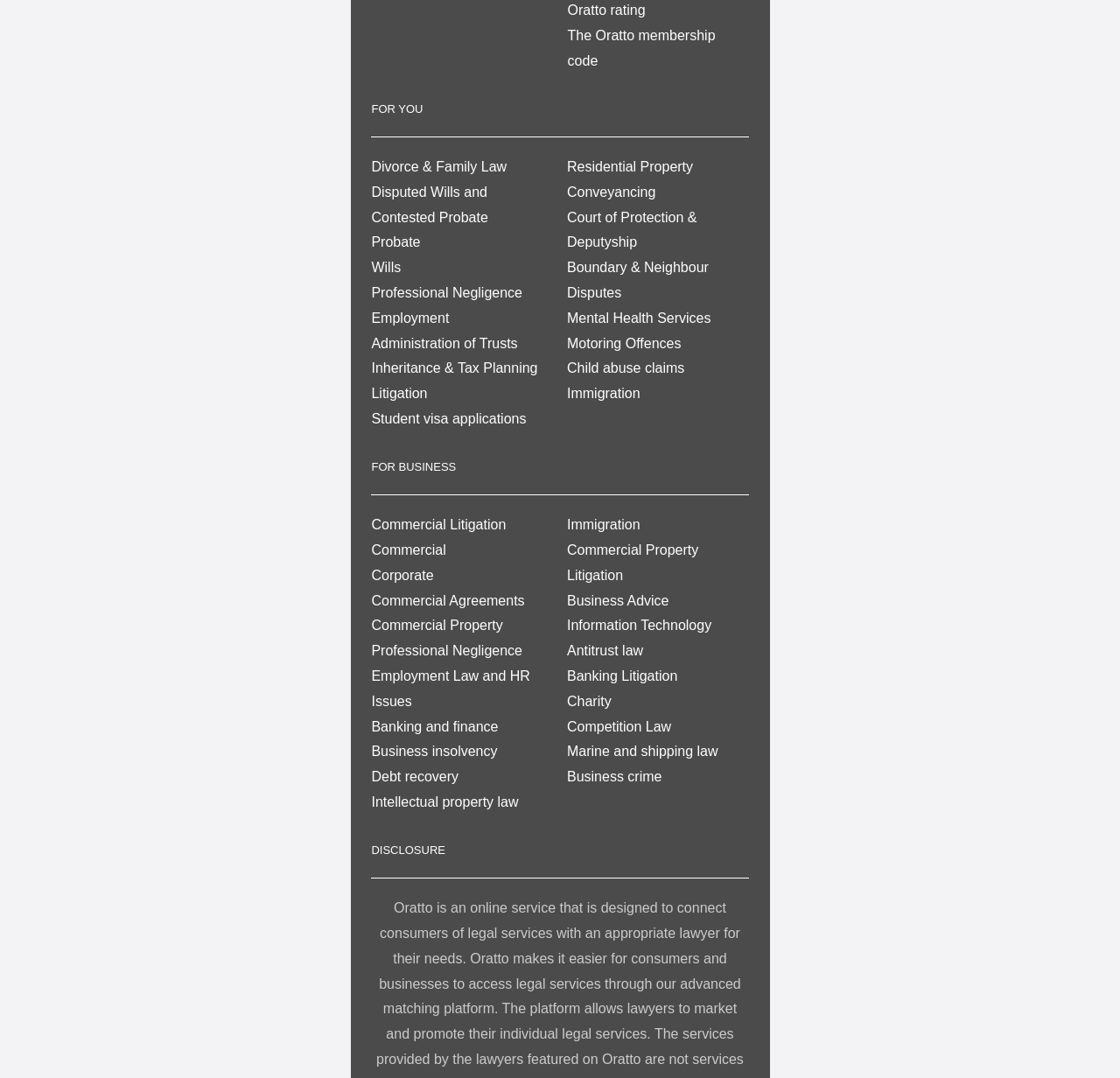Is there a section for immigration services?
Using the image as a reference, deliver a detailed and thorough answer to the question.

Yes, there is a section for immigration services, as there are links related to immigration under both the 'FOR YOU' and 'FOR BUSINESS' sections.